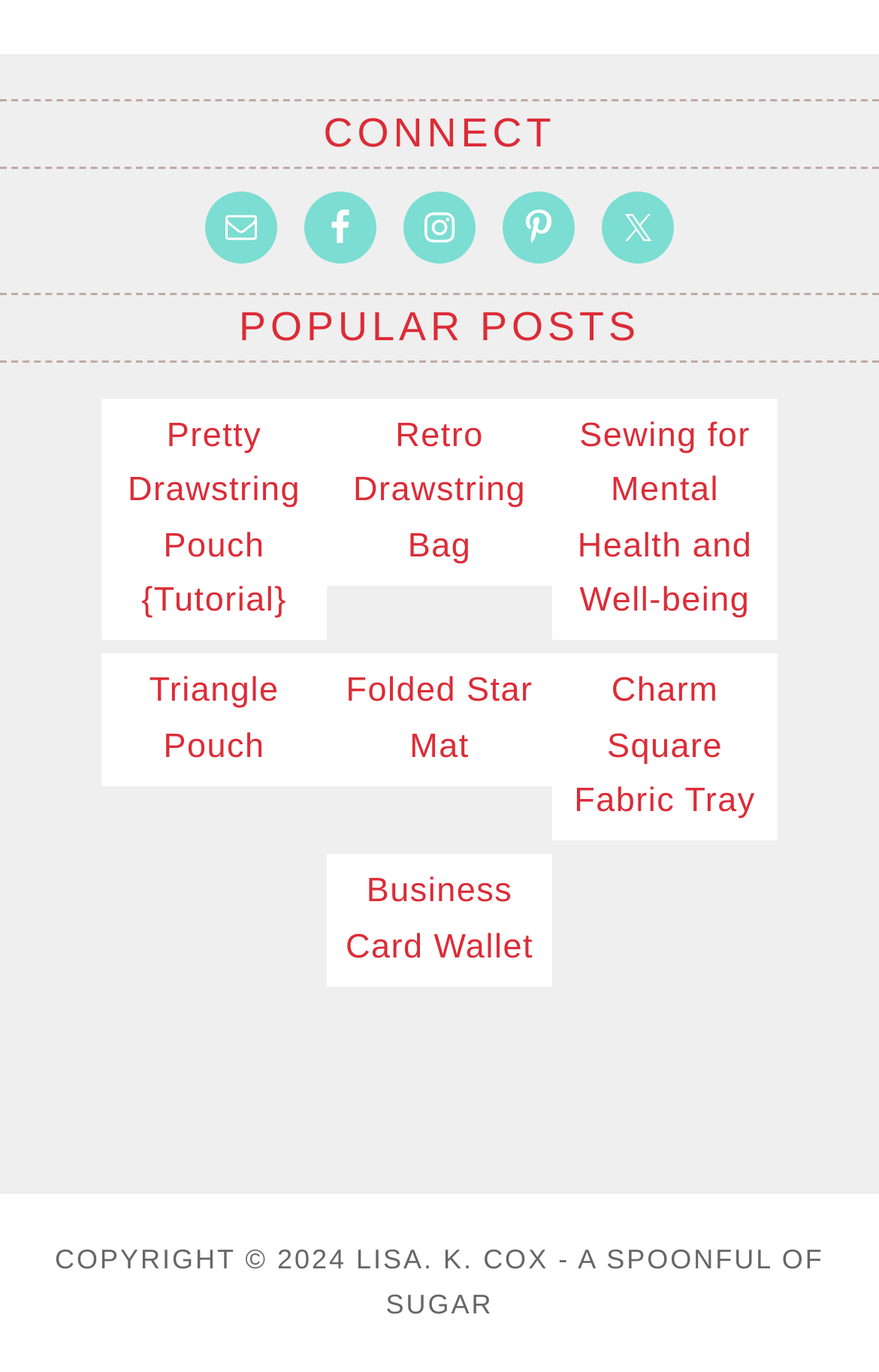Find the bounding box coordinates of the element to click in order to complete this instruction: "Click on Email". The bounding box coordinates must be four float numbers between 0 and 1, denoted as [left, top, right, bottom].

[0.233, 0.14, 0.315, 0.193]